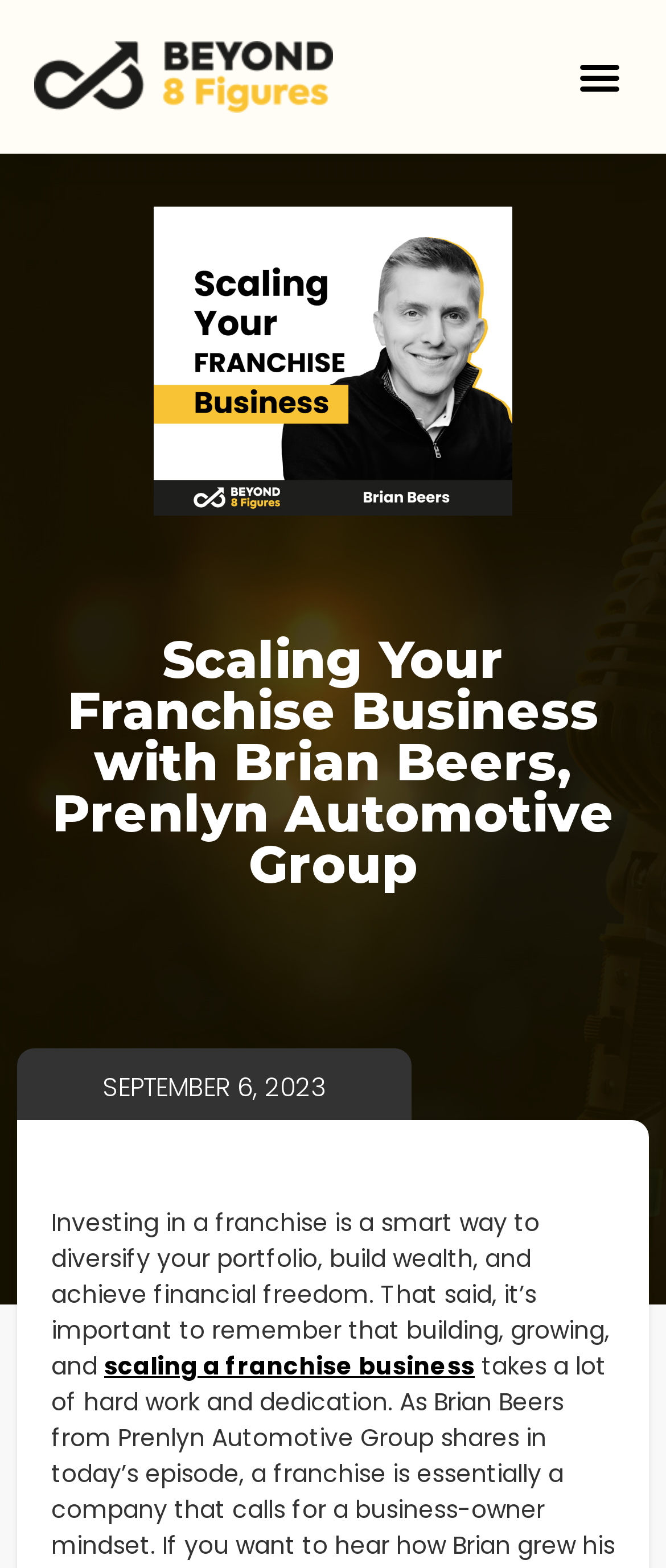Determine the bounding box coordinates for the UI element matching this description: "aria-label="Share on facebook"".

[0.077, 0.709, 0.158, 0.743]